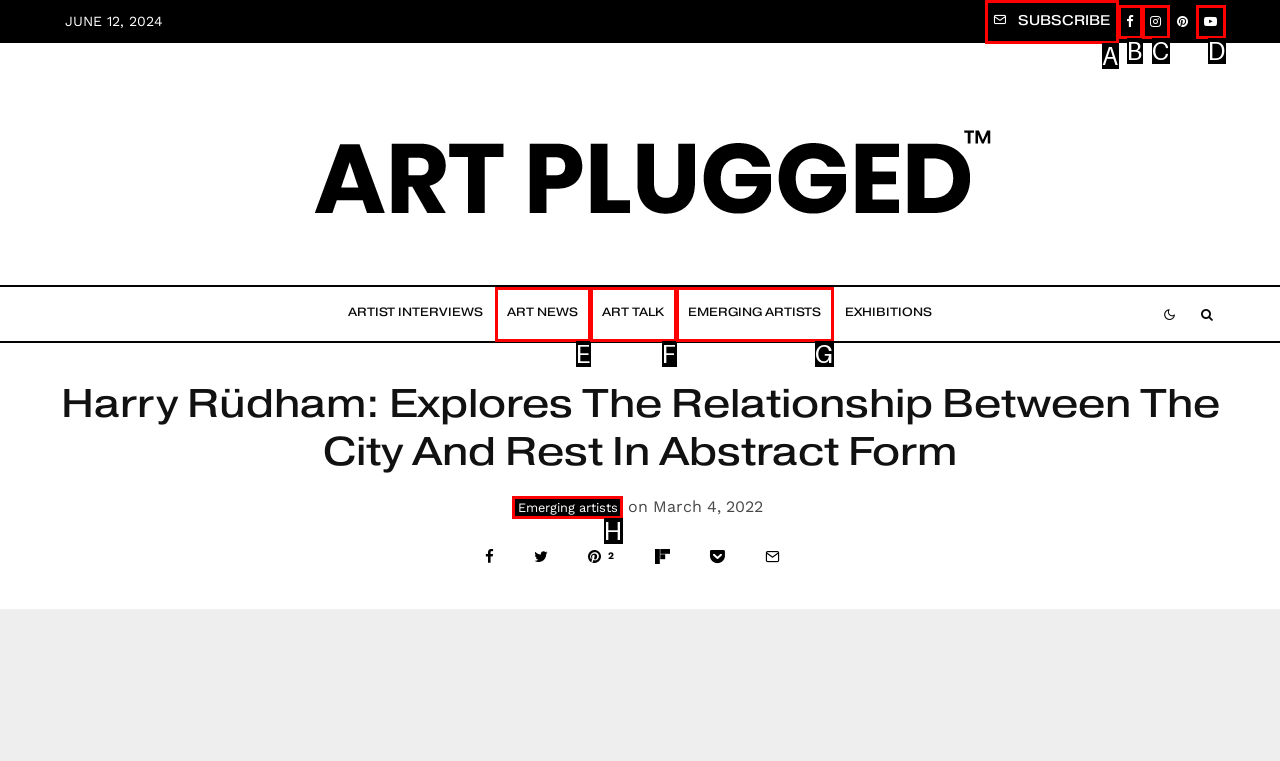Identify the correct UI element to click for this instruction: Explore emerging artists
Respond with the appropriate option's letter from the provided choices directly.

H